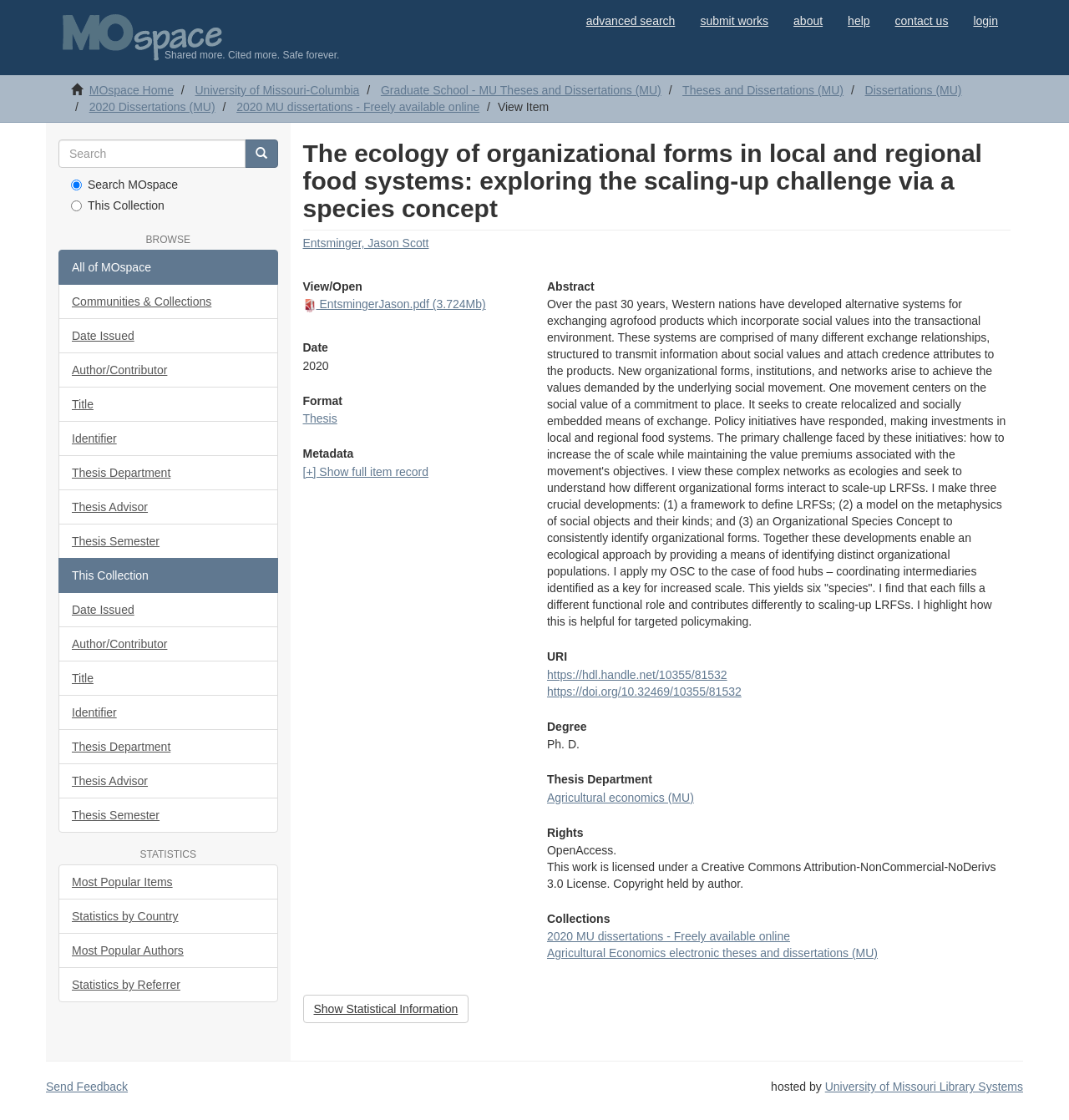What is the license of this work?
Using the image, elaborate on the answer with as much detail as possible.

I found the answer by looking at the heading 'Rights' and then finding the static text 'This work is licensed under a Creative Commons Attribution-NonCommercial-NoDerivs 3.0 License.' below it, which indicates the license of the work.